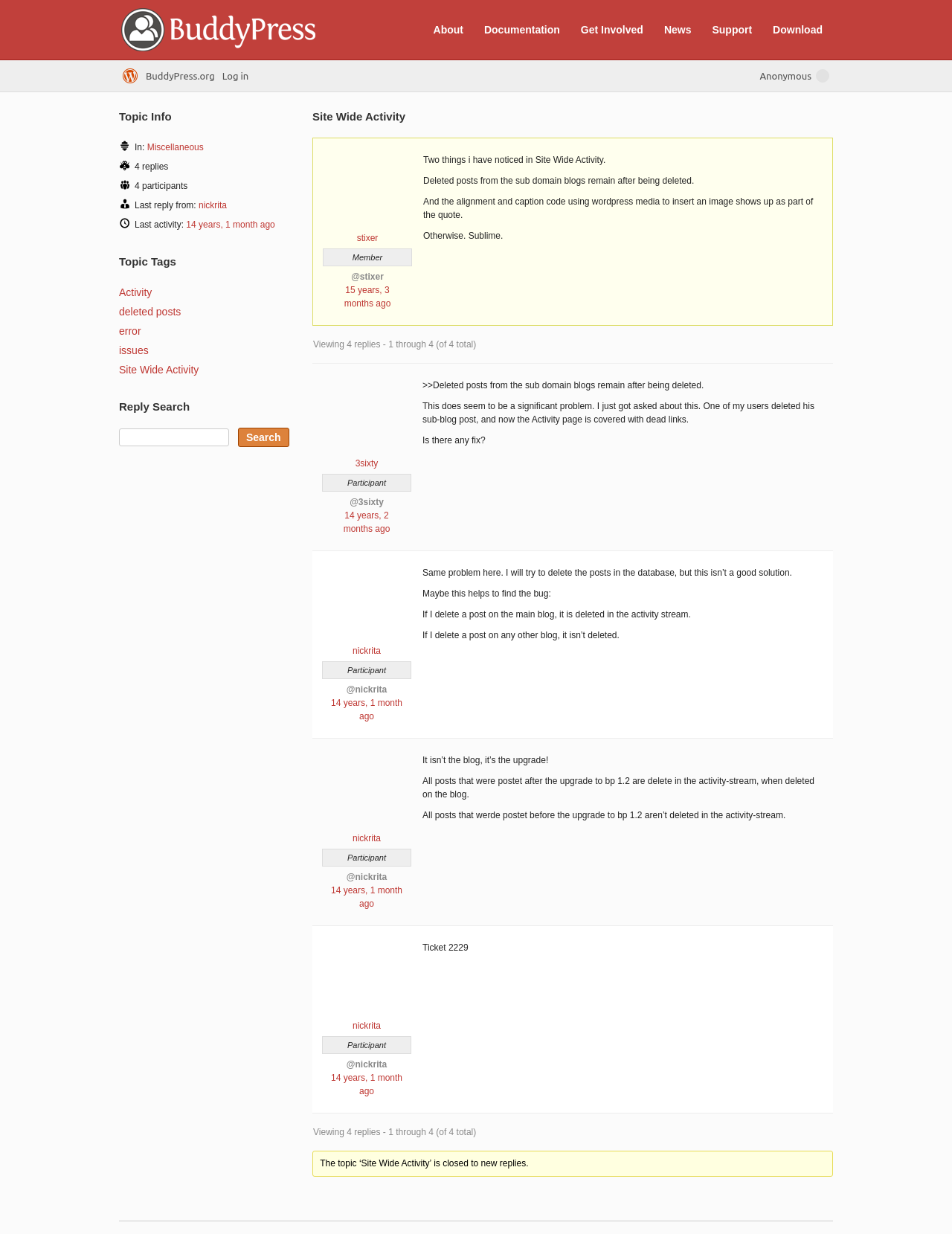Determine the bounding box coordinates for the region that must be clicked to execute the following instruction: "View 'Site Wide Activity' topic tags".

[0.125, 0.295, 0.209, 0.304]